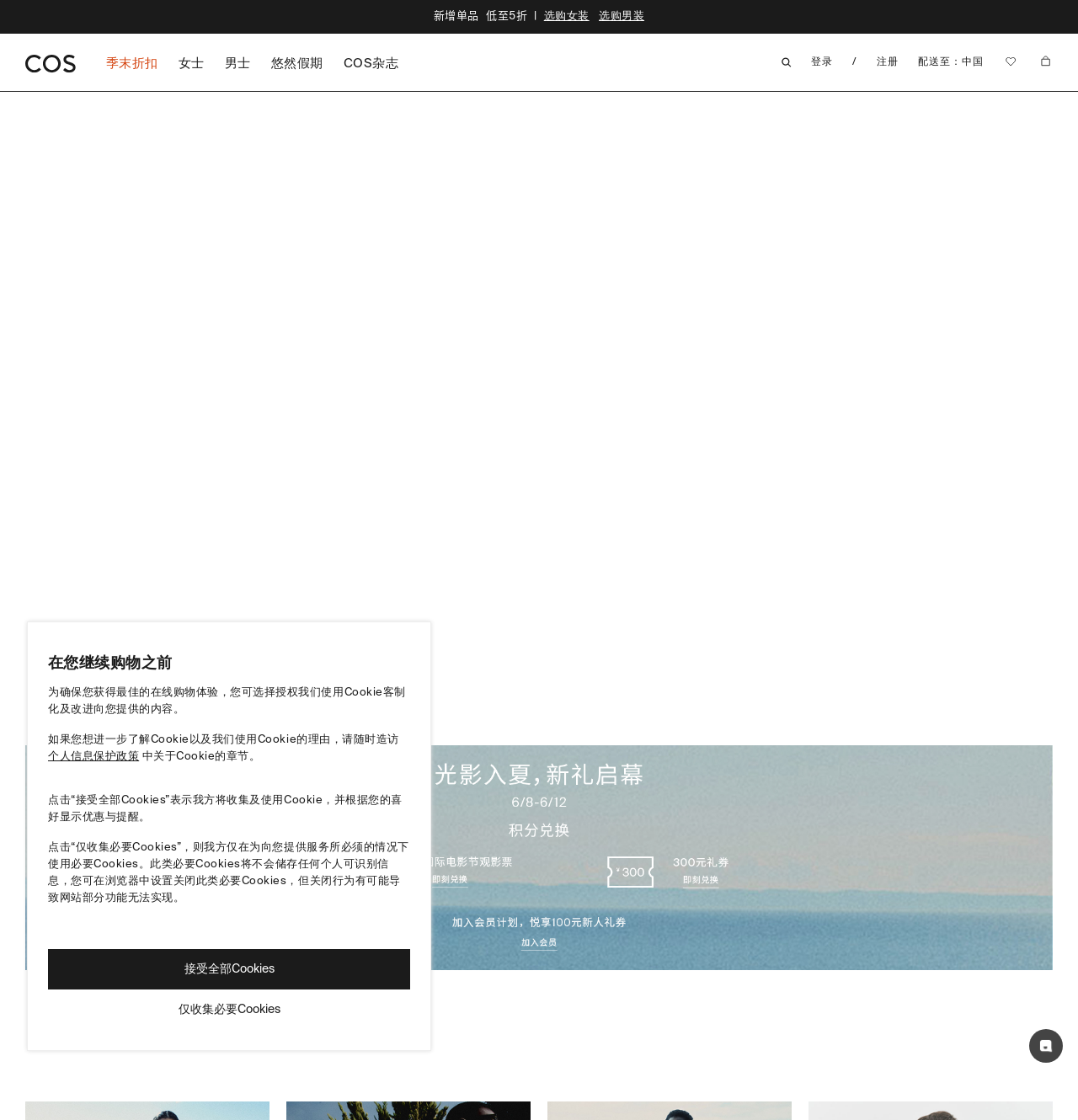Kindly determine the bounding box coordinates for the clickable area to achieve the given instruction: "Login to your account".

[0.744, 0.04, 0.782, 0.07]